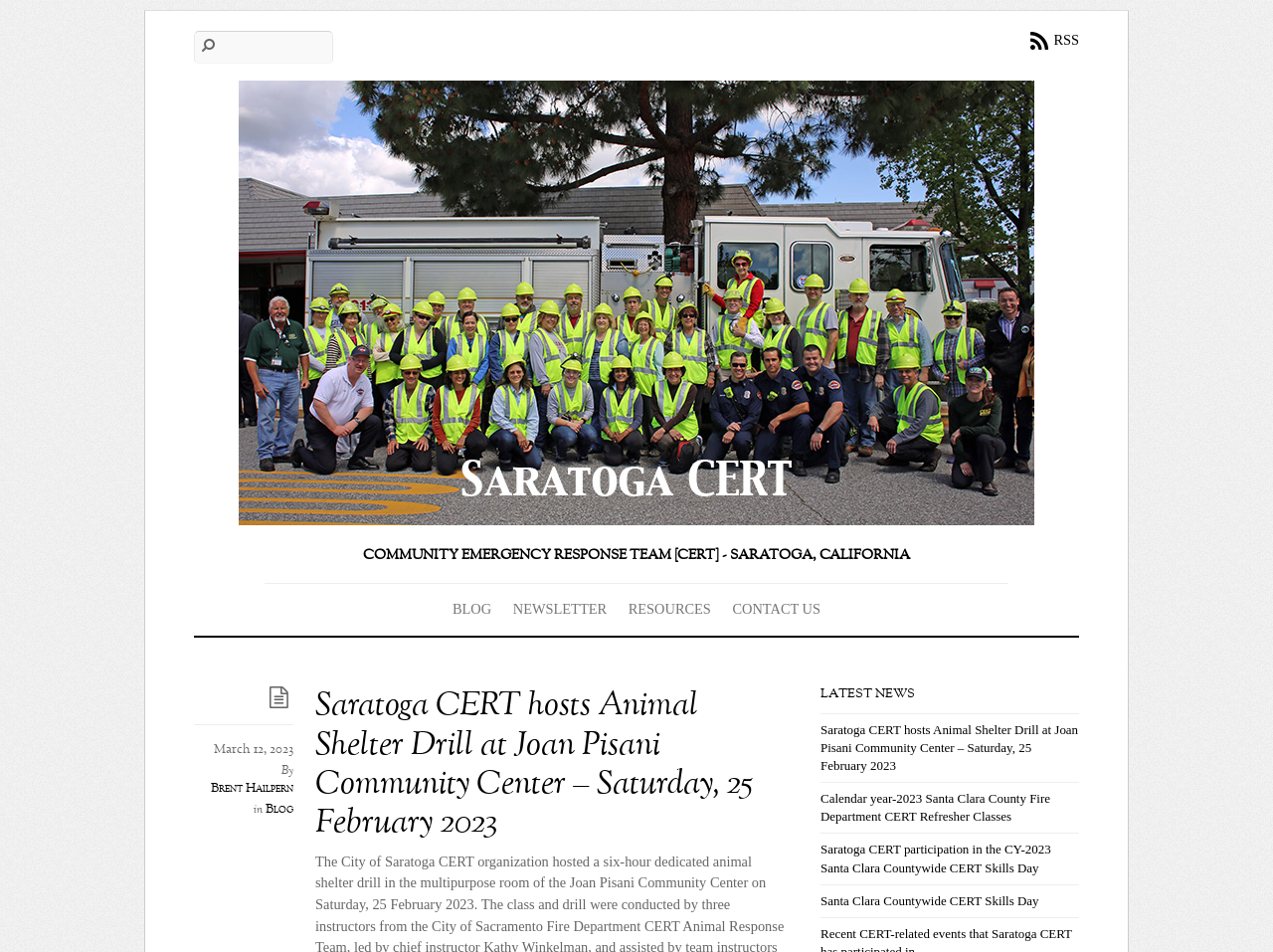Can you determine the bounding box coordinates of the area that needs to be clicked to fulfill the following instruction: "Search for something"?

[0.152, 0.032, 0.262, 0.067]